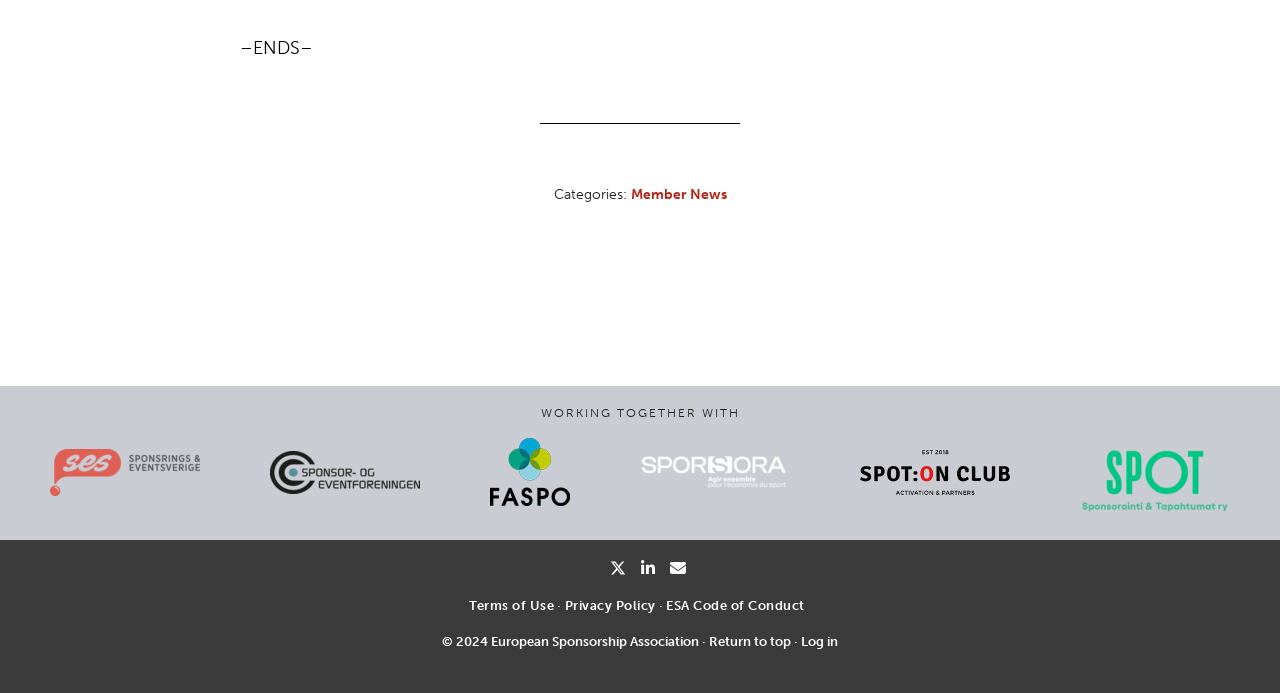Locate the bounding box coordinates of the clickable area needed to fulfill the instruction: "Check Terms of Use".

[0.367, 0.865, 0.441, 0.884]